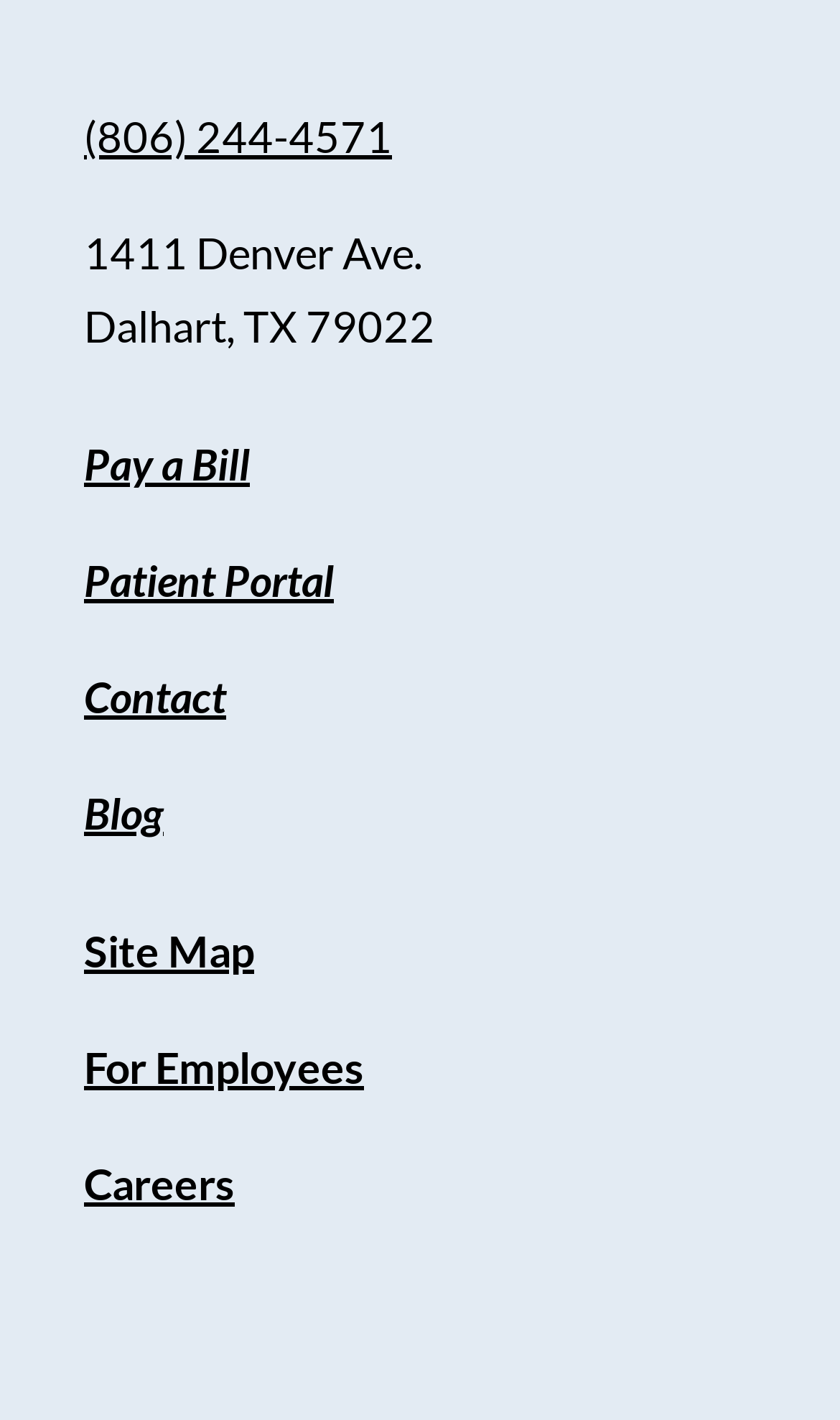Determine the bounding box coordinates for the region that must be clicked to execute the following instruction: "Read the blog".

[0.1, 0.554, 0.195, 0.591]